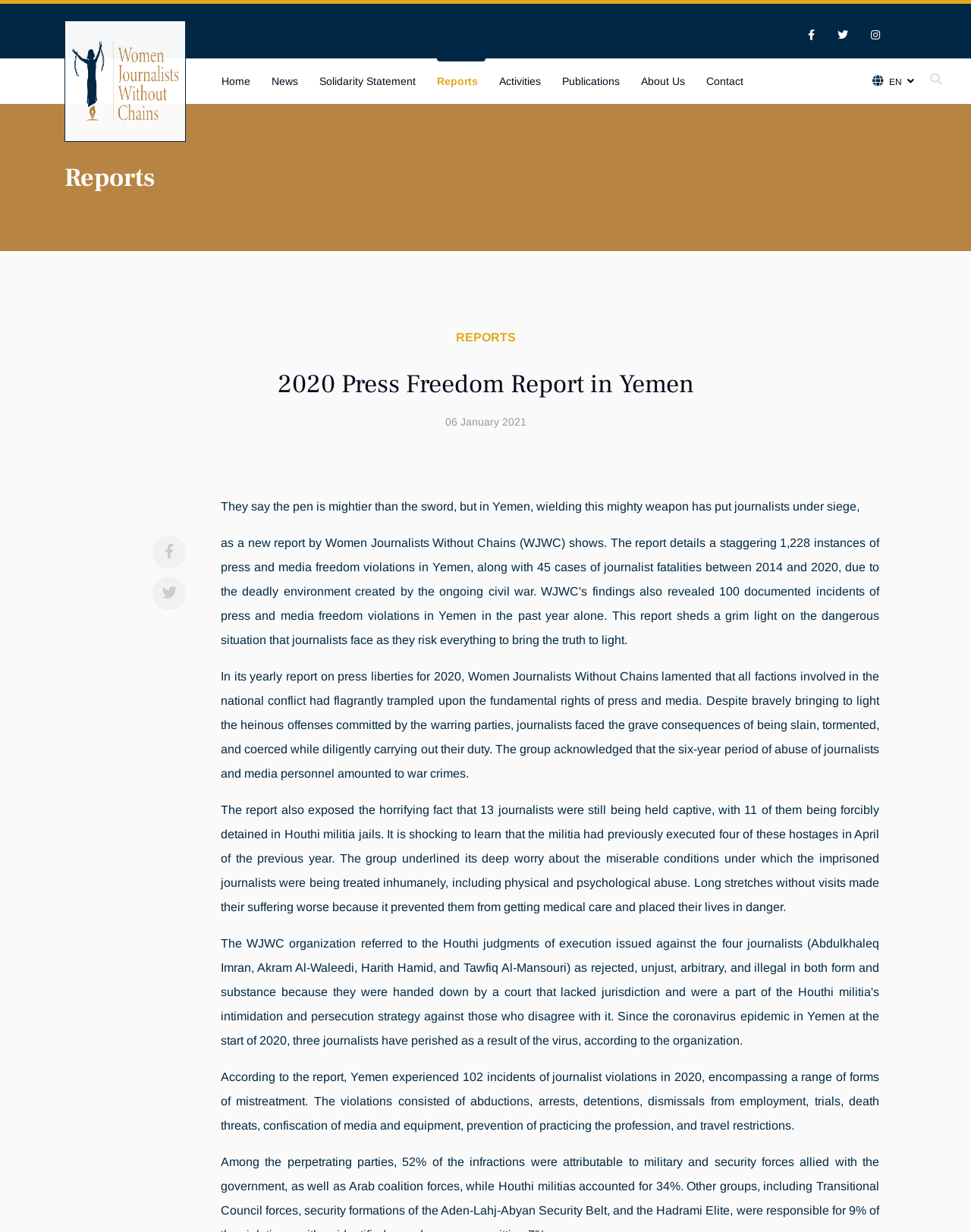What is the name of the organization that published the report?
Please provide a full and detailed response to the question.

I found the answer by looking at the link element with the text 'wjwc' and its corresponding image element, which suggests that it is the logo of the organization.